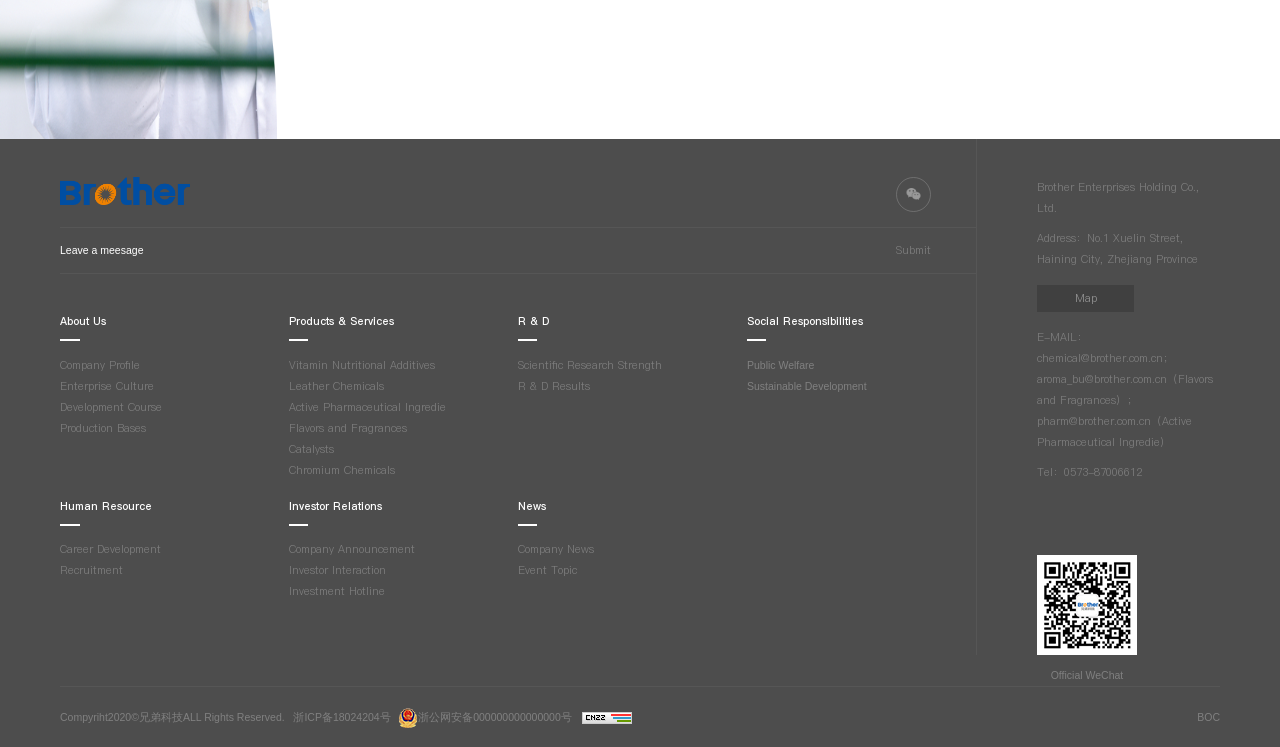Please identify the coordinates of the bounding box that should be clicked to fulfill this instruction: "Click the 'Map' link".

[0.81, 0.381, 0.886, 0.417]